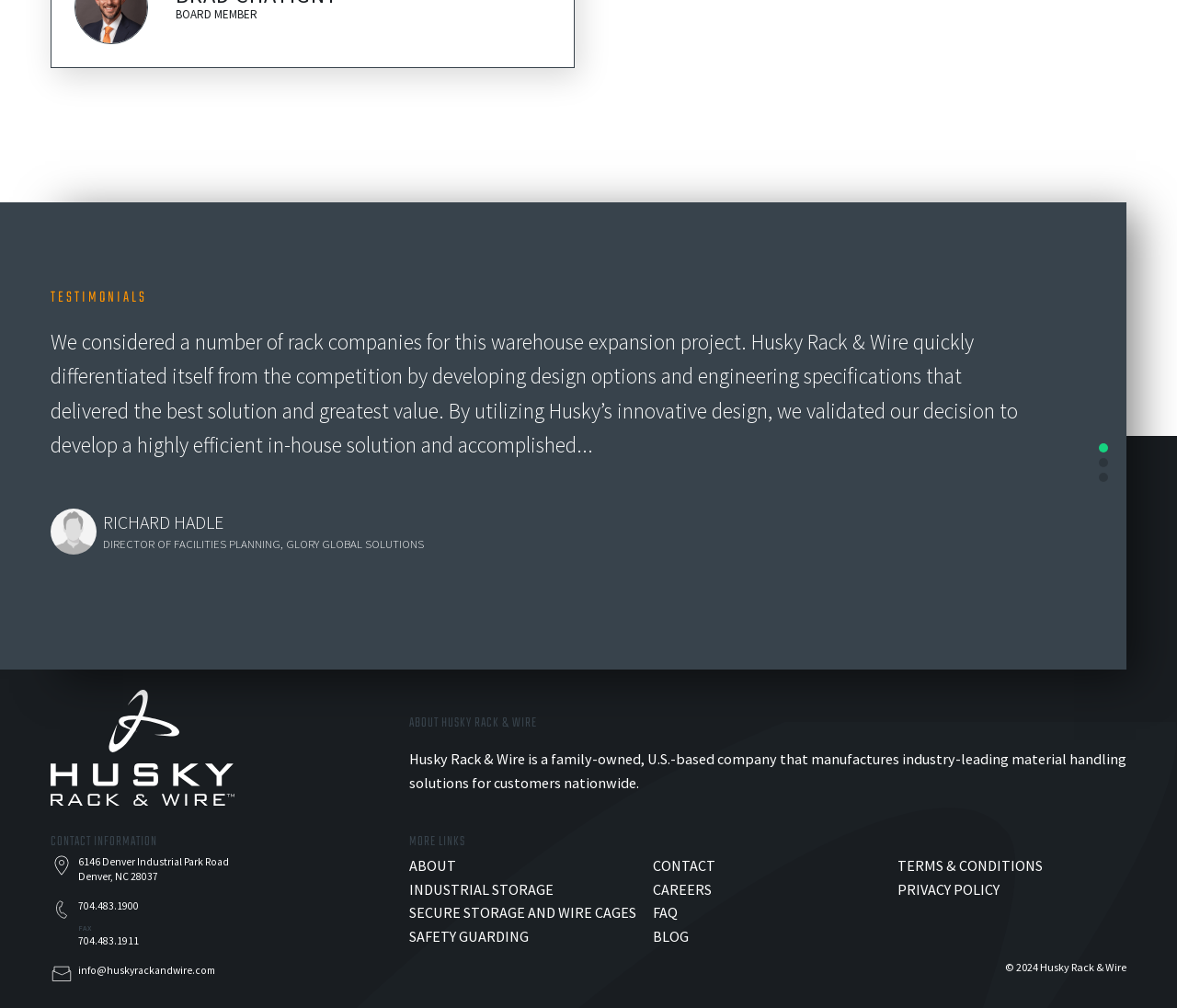Find the bounding box coordinates of the clickable area required to complete the following action: "Learn more about industrial storage".

[0.348, 0.873, 0.47, 0.891]